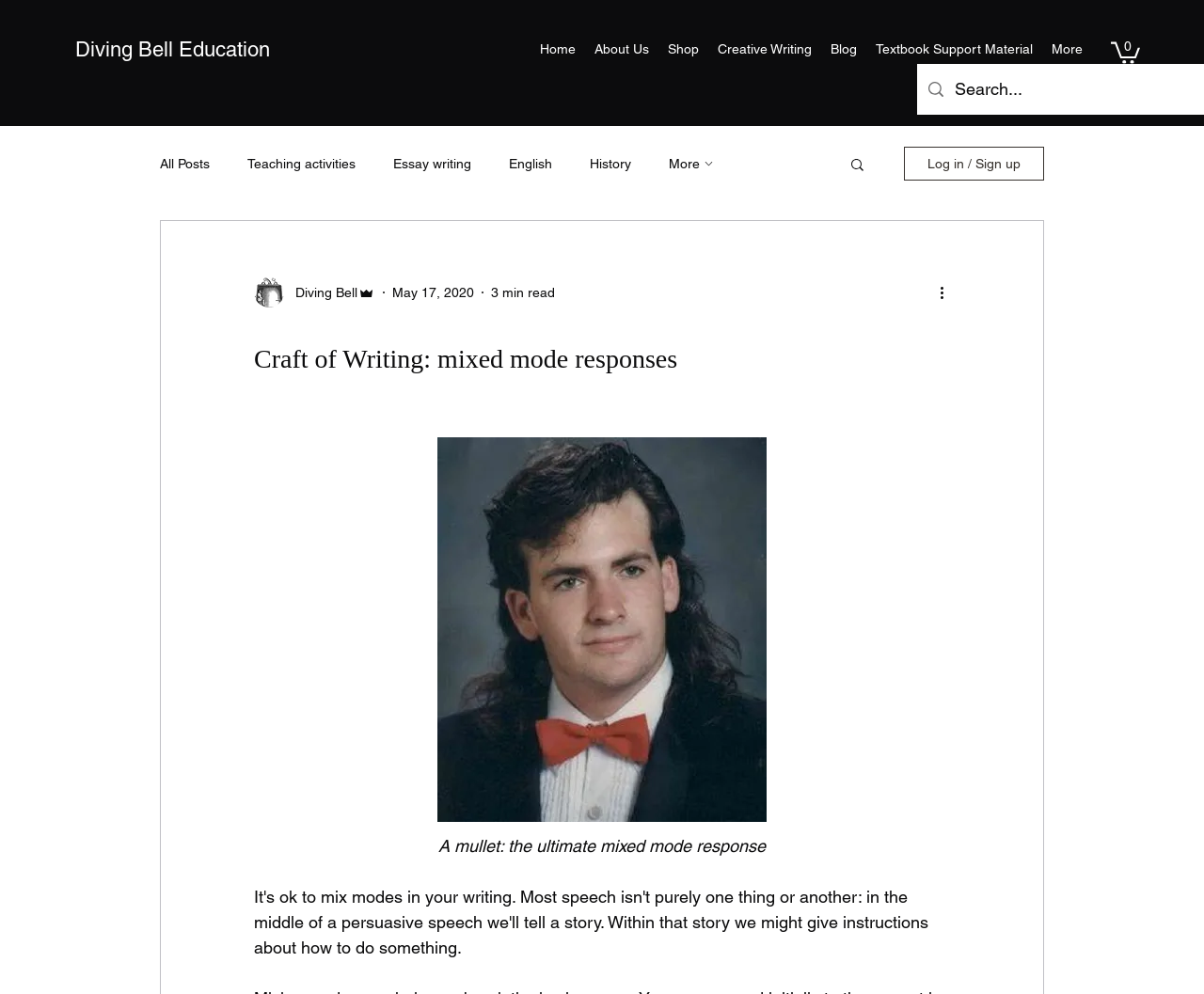How many minutes does it take to read the article?
Look at the screenshot and respond with one word or a short phrase.

3 min